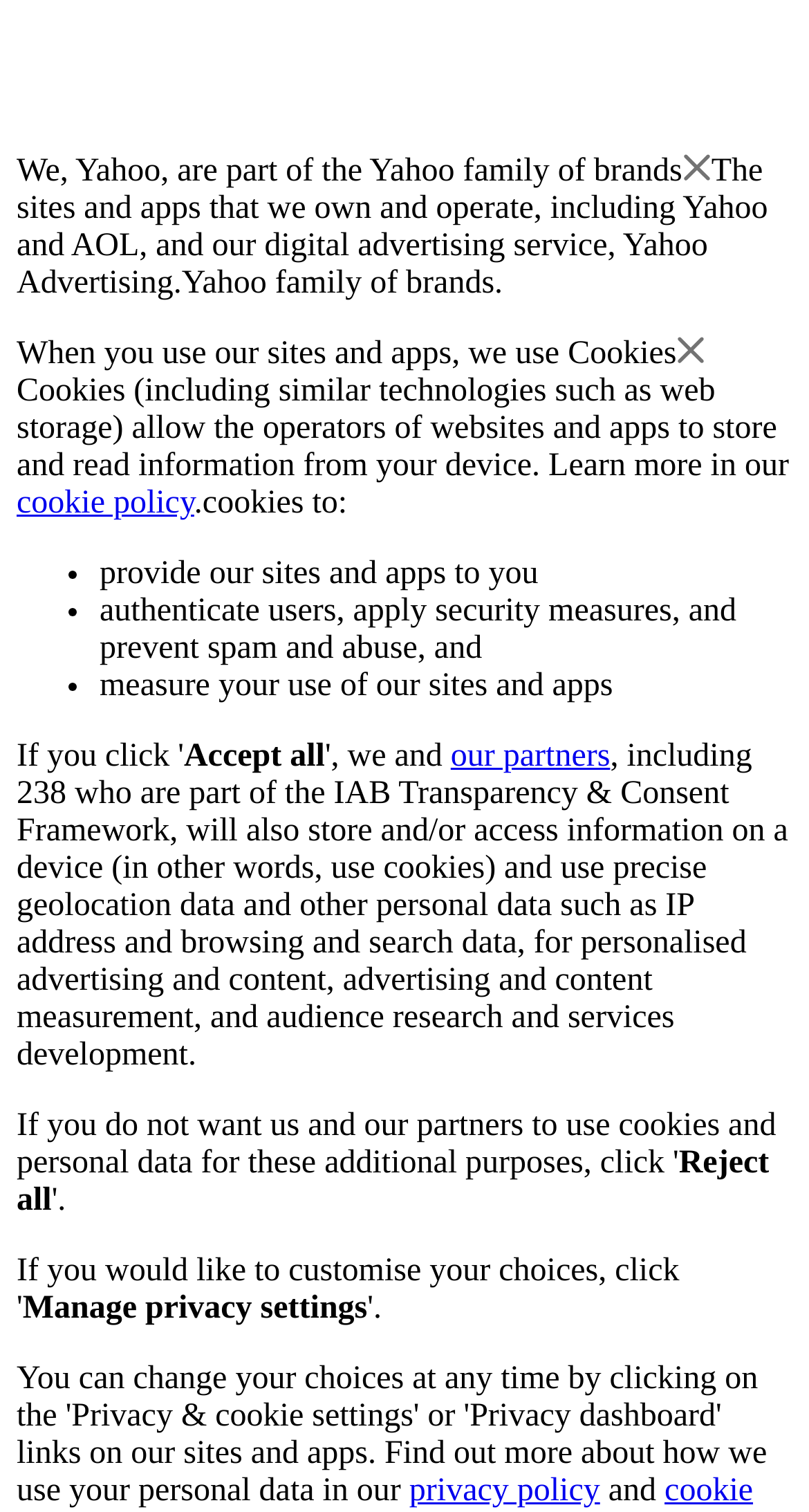What is the purpose of using cookies?
Please provide an in-depth and detailed response to the question.

The webpage explains that cookies are used to provide Yahoo's sites and apps to users, authenticate users, apply security measures, and prevent spam and abuse, among other purposes.